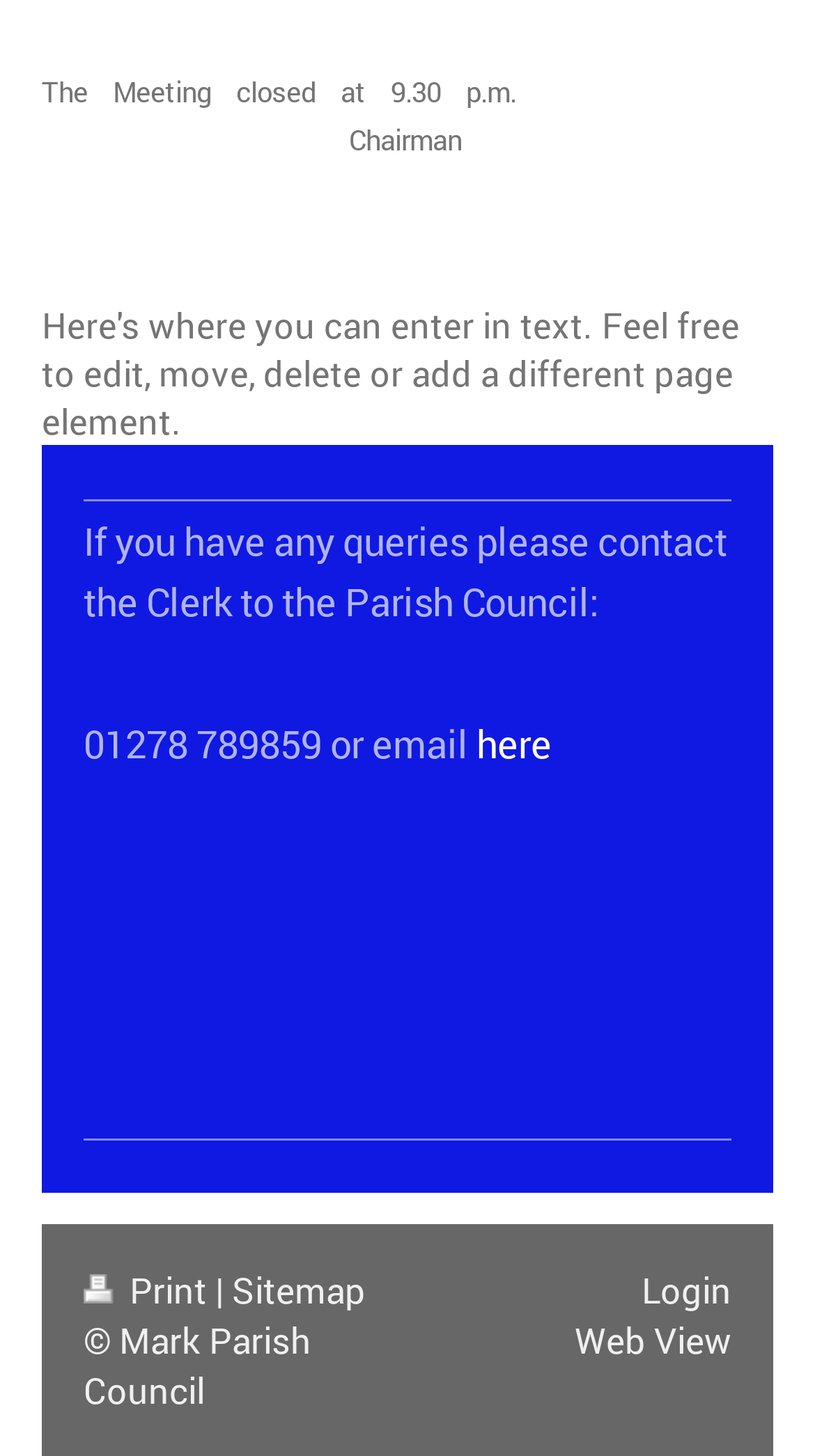Please provide a brief answer to the following inquiry using a single word or phrase:
What is the copyright information of the webpage?

Mark Parish Council